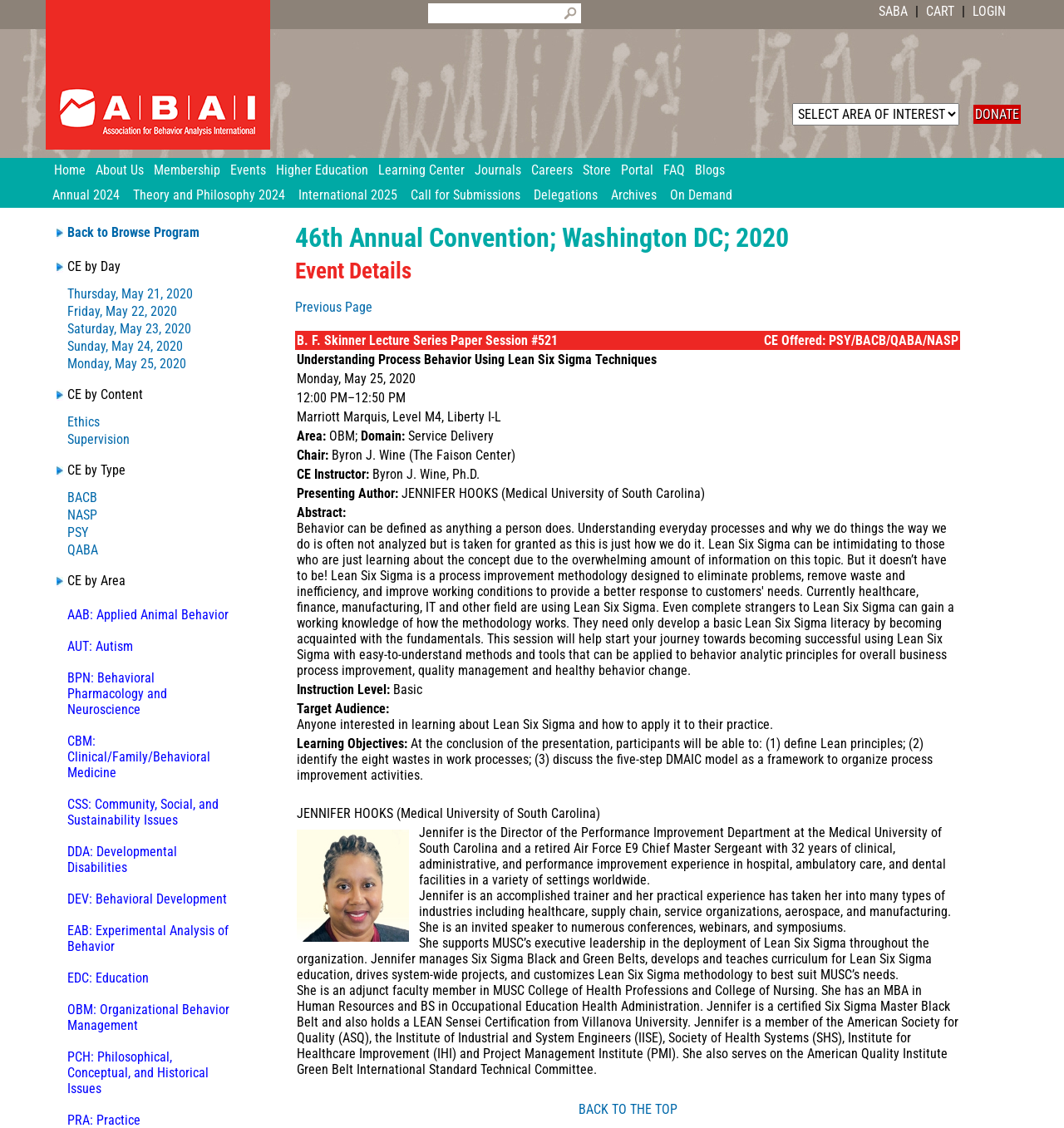Please locate the bounding box coordinates for the element that should be clicked to achieve the following instruction: "Go to the next page". Ensure the coordinates are given as four float numbers between 0 and 1, i.e., [left, top, right, bottom].

None